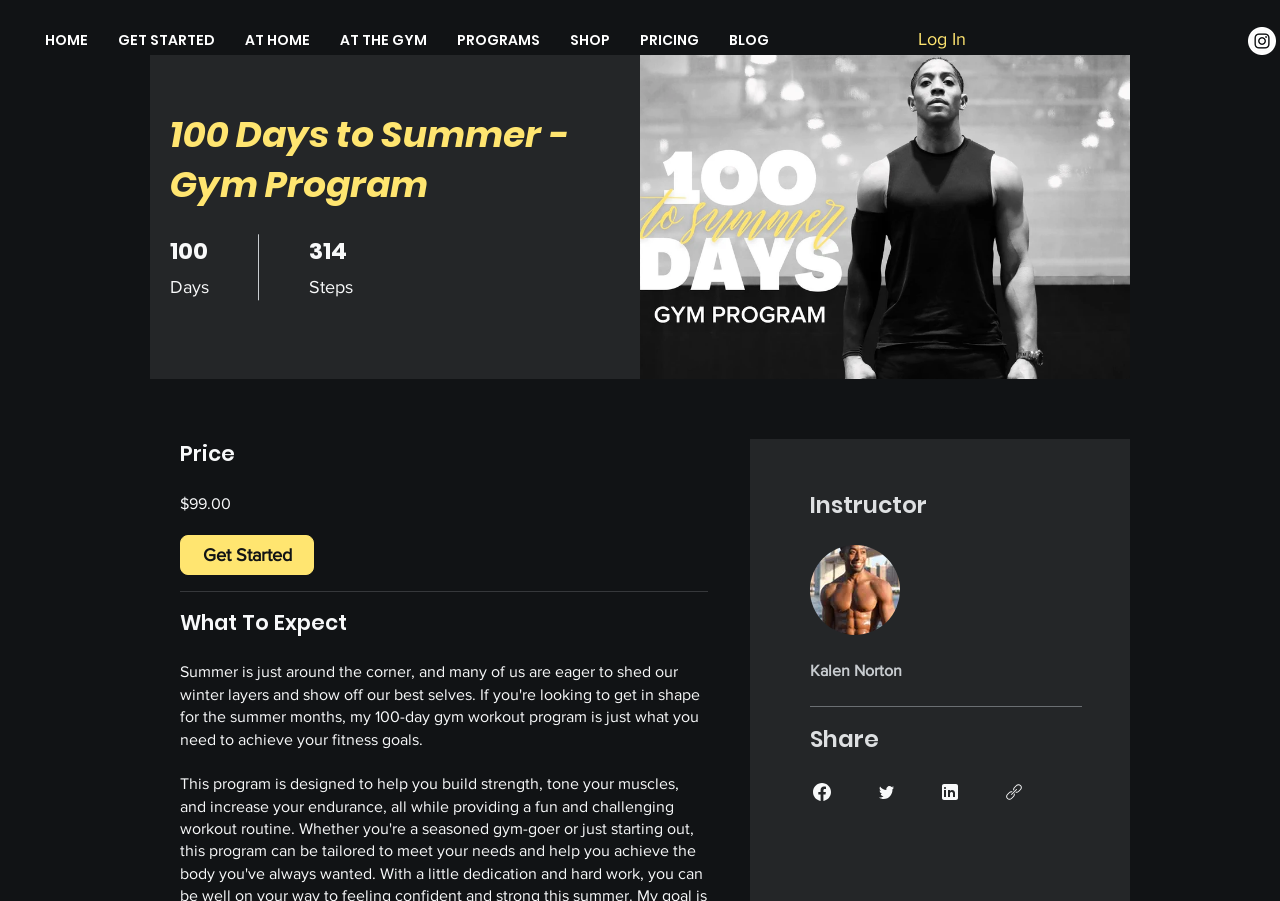Who is the instructor of the program?
Based on the content of the image, thoroughly explain and answer the question.

I determined the instructor's name by looking at the 'Instructor' section, where it is mentioned that the instructor is Kalen Norton, with a link to their profile.